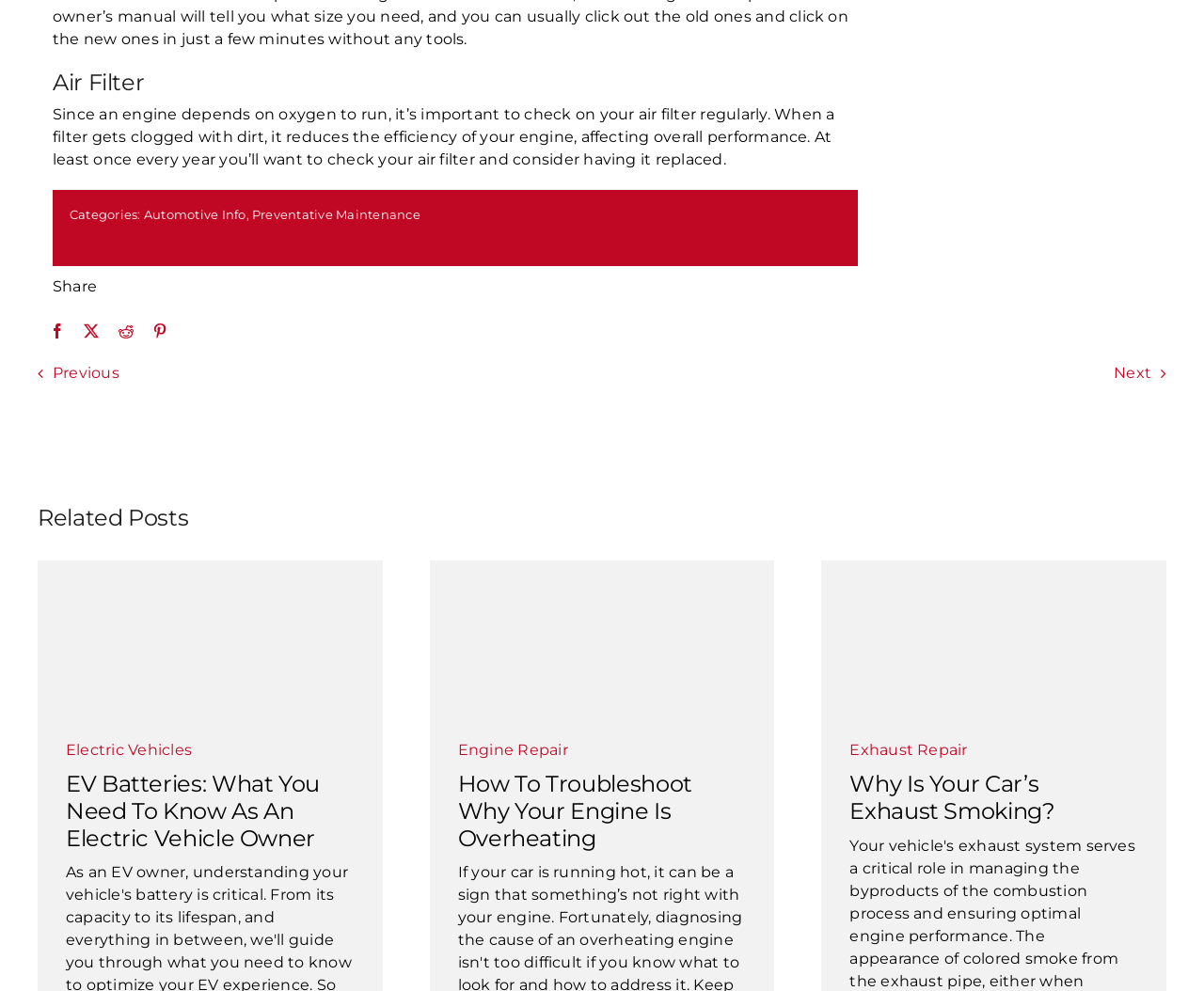From the screenshot, find the bounding box of the UI element matching this description: "Exhaust Repair". Supply the bounding box coordinates in the form [left, top, right, bottom], each a float between 0 and 1.

[0.706, 0.748, 0.804, 0.766]